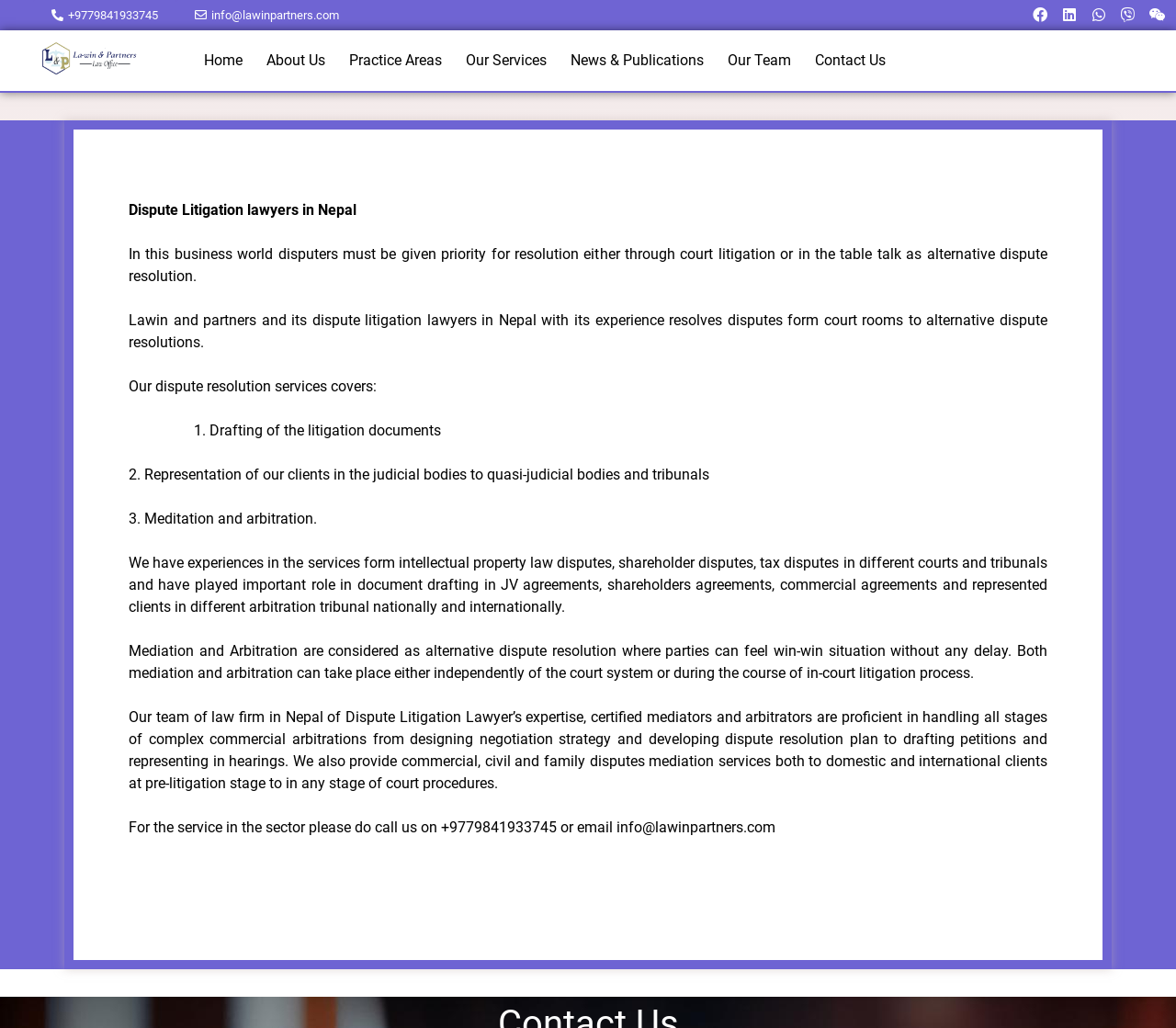What is the phone number to contact for dispute litigation services?
Please provide a single word or phrase as your answer based on the image.

+9779841933745